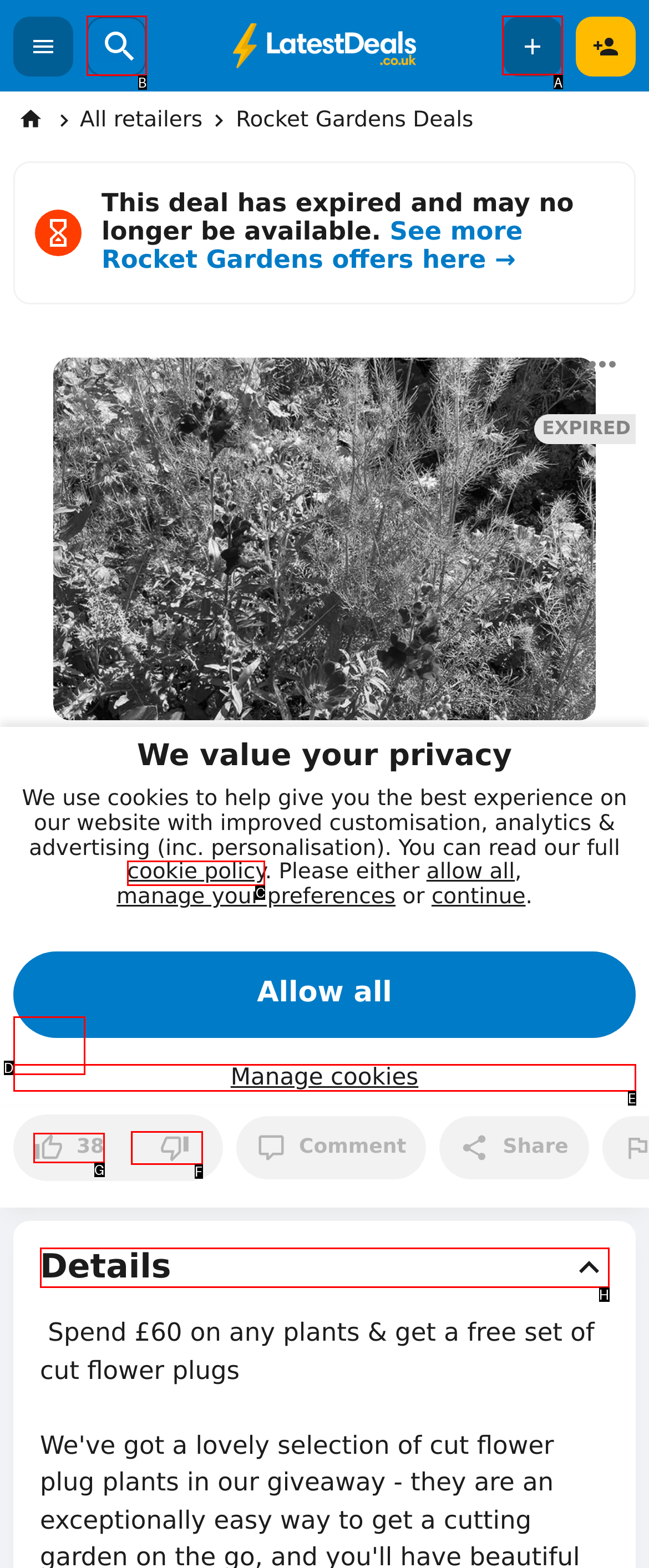For the task: Share the deal, identify the HTML element to click.
Provide the letter corresponding to the right choice from the given options.

A